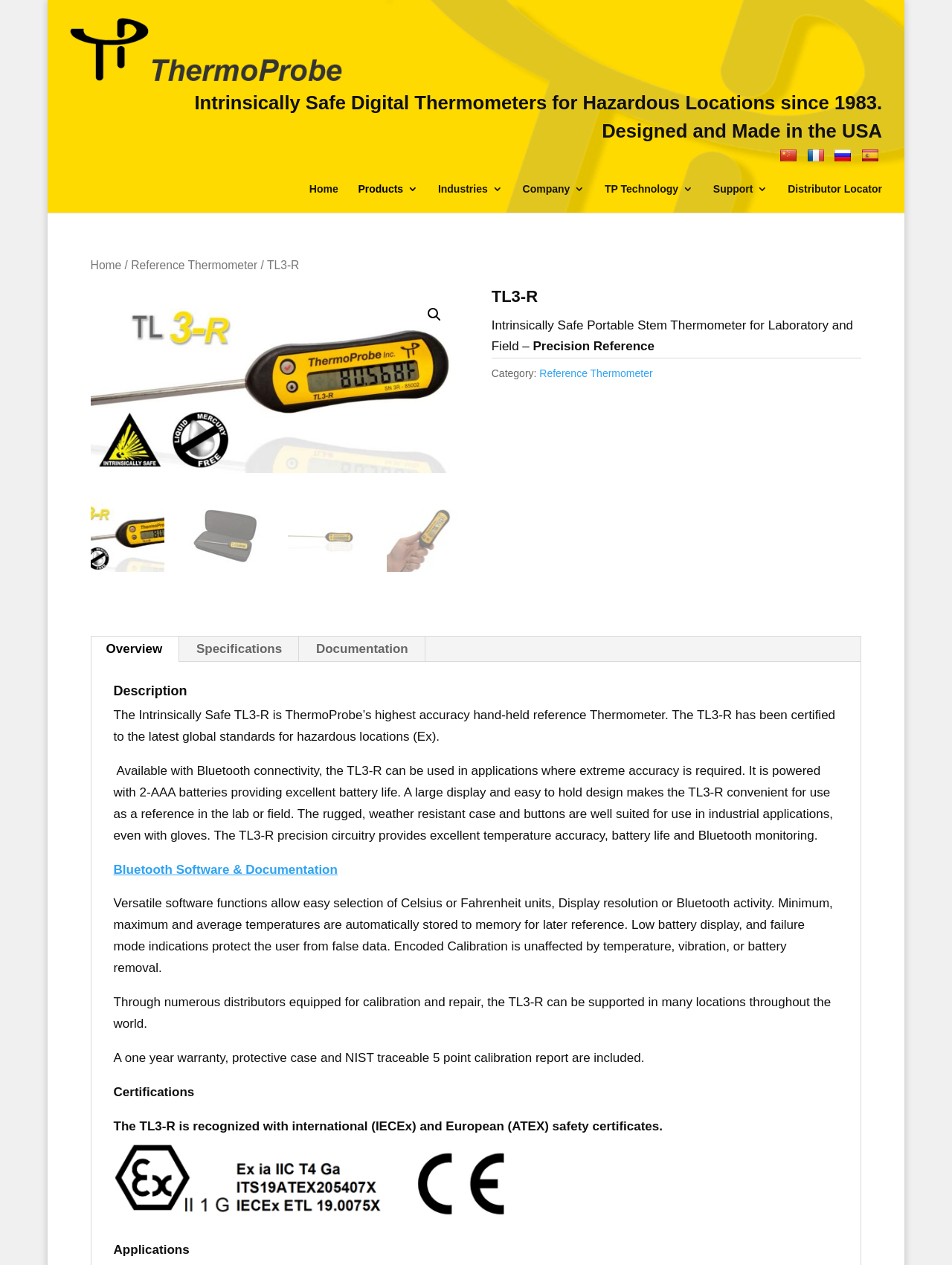Extract the bounding box coordinates of the UI element described by: "Ed Orr Law Firm". The coordinates should include four float numbers ranging from 0 to 1, e.g., [left, top, right, bottom].

None